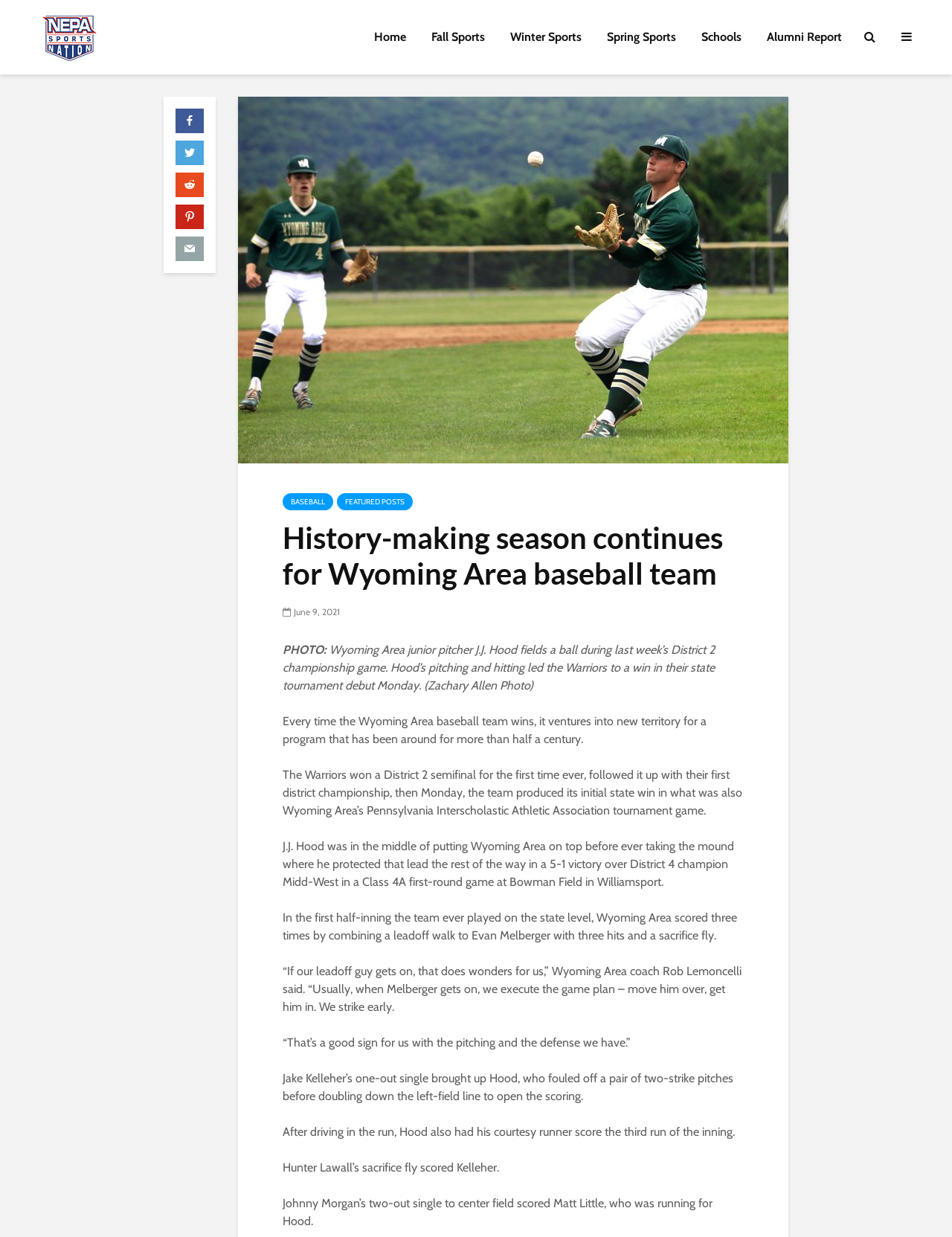What is the name of the pitcher mentioned in the article?
Please provide a single word or phrase as your answer based on the screenshot.

J.J. Hood